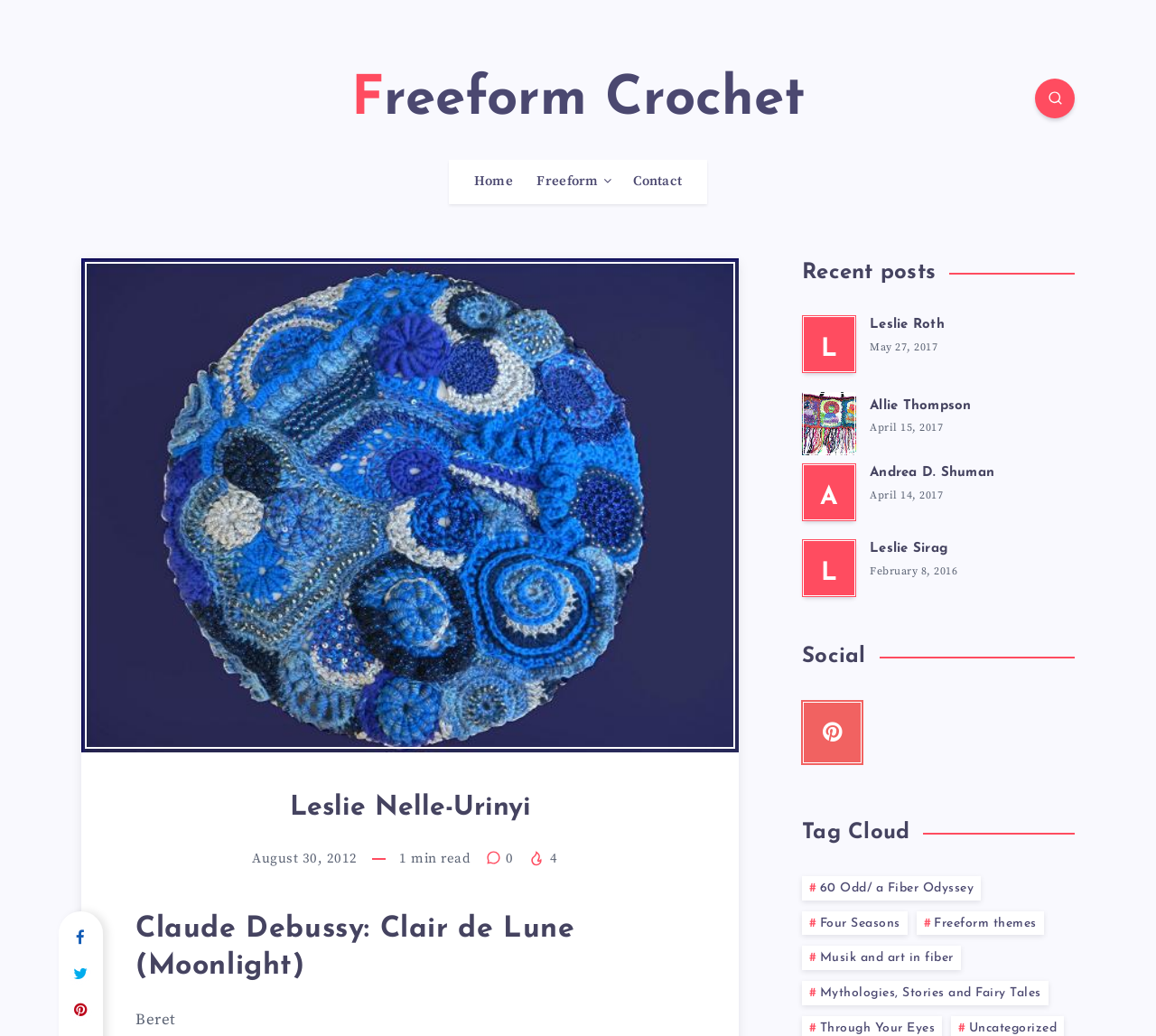Offer a detailed explanation of the webpage layout and contents.

This webpage is about Leslie Nelle-Urinyi, an international freeform crochet artist. At the top, there is a navigation menu with links to "Home", "Freeform", and "Contact". Below the navigation menu, there is a header section with a large image of crochet patterns and a heading that reads "Leslie Nelle-Urinyi". 

To the right of the header section, there is a section with a time stamp "August 30, 2012", and a link with the text "0" accompanied by a small image. Below this section, there is a heading that reads "Claude Debussy: Clair de Lune (Moonlight)".

On the left side of the page, there is a section with a heading "Recent posts" followed by a list of four articles. Each article has a heading with a person's name, a link to the person's page, and a time stamp. The articles are listed in reverse chronological order, with the most recent one at the top.

To the right of the articles, there is a section with a heading "Social" and a link to a social media platform. Below this section, there is a heading "Tag Cloud" followed by a list of links to various tags, including "#60 Odd/ a Fiber Odyssey", "#Four Seasons", and "#Freeform themes".

At the very bottom of the page, there are three links to social media platforms represented by icons.